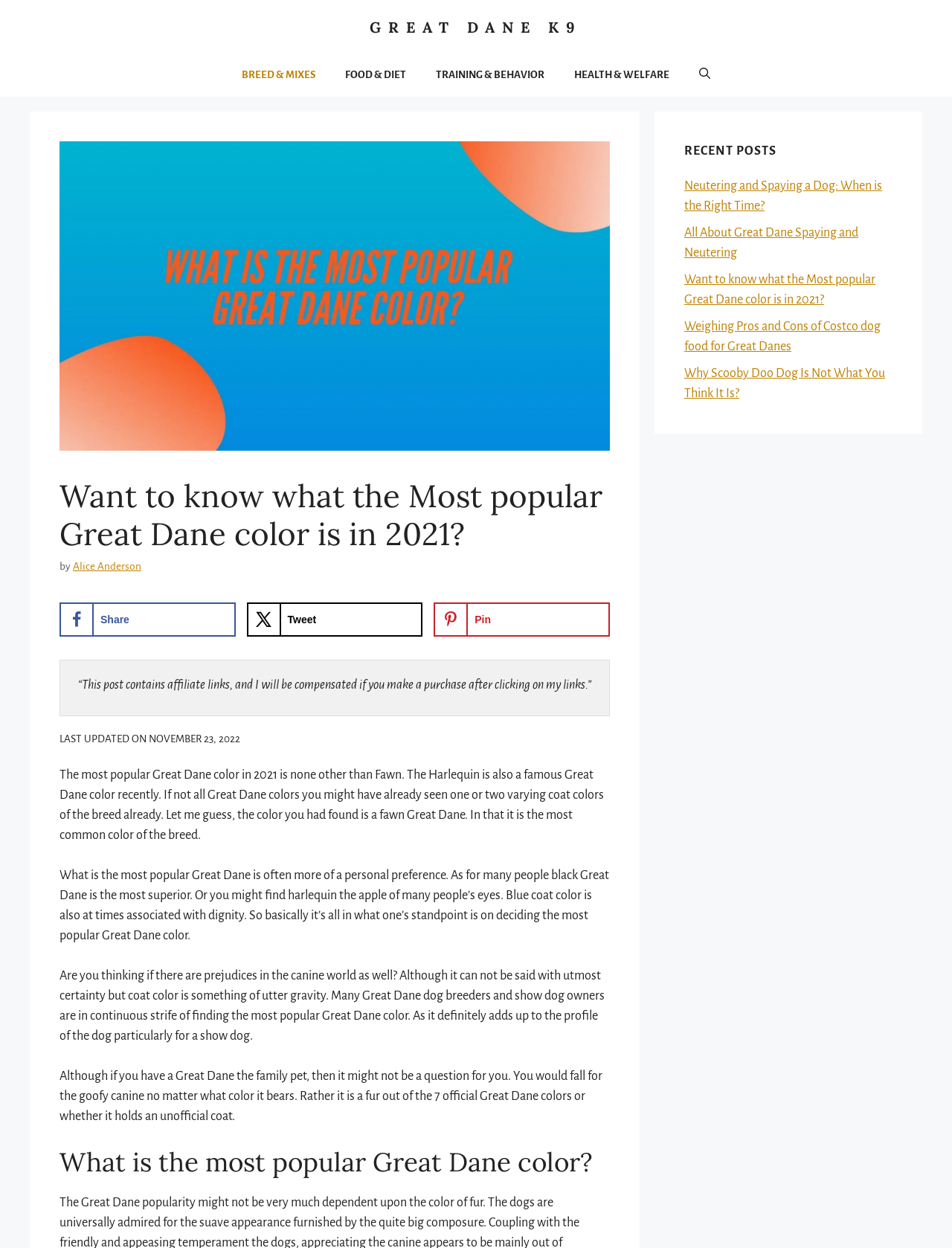Please locate the bounding box coordinates of the element that should be clicked to achieve the given instruction: "Read the 'RECENT POSTS' section".

[0.719, 0.113, 0.938, 0.129]